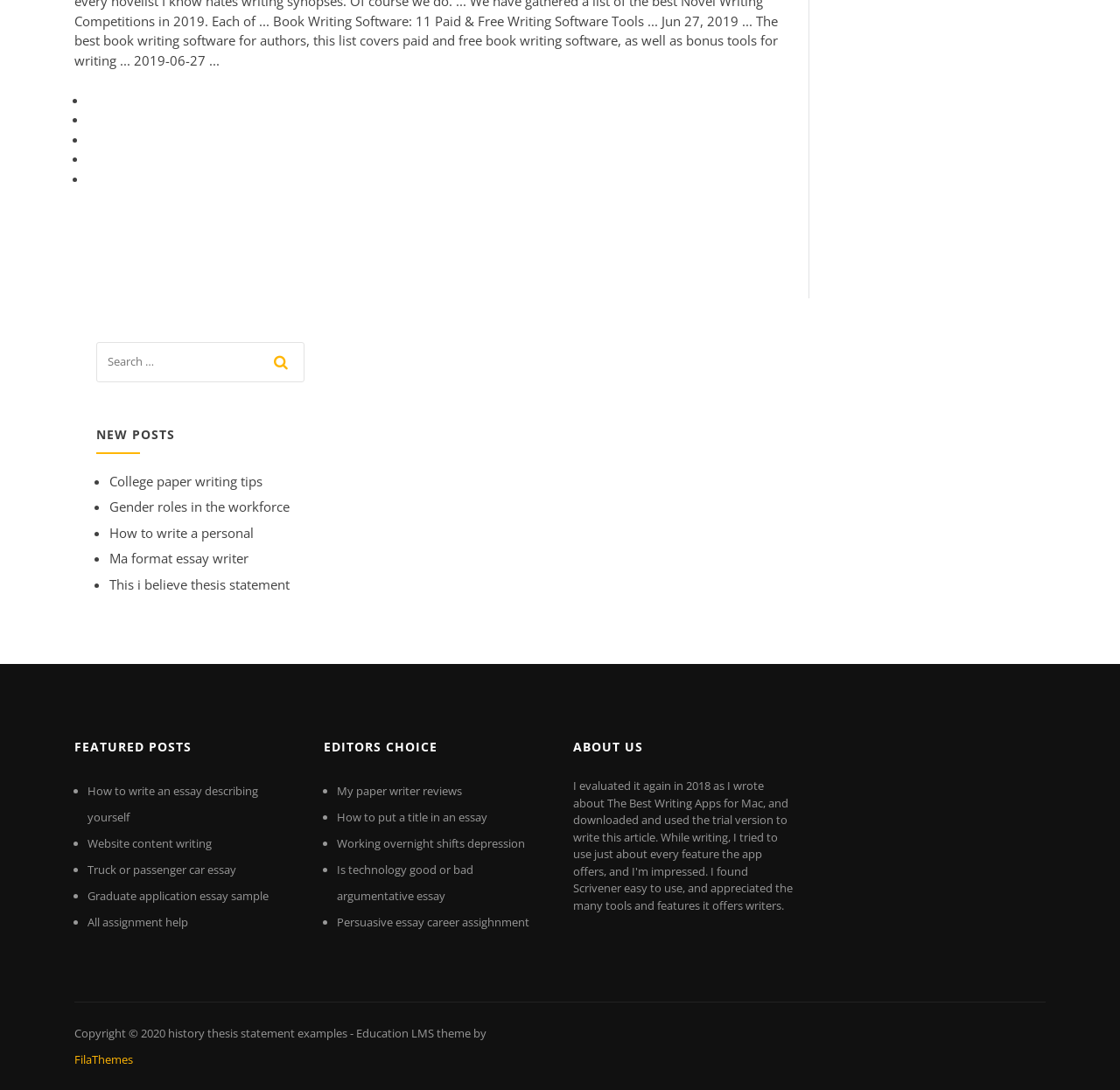Refer to the element description College paper writing tips and identify the corresponding bounding box in the screenshot. Format the coordinates as (top-left x, top-left y, bottom-right x, bottom-right y) with values in the range of 0 to 1.

[0.098, 0.433, 0.234, 0.449]